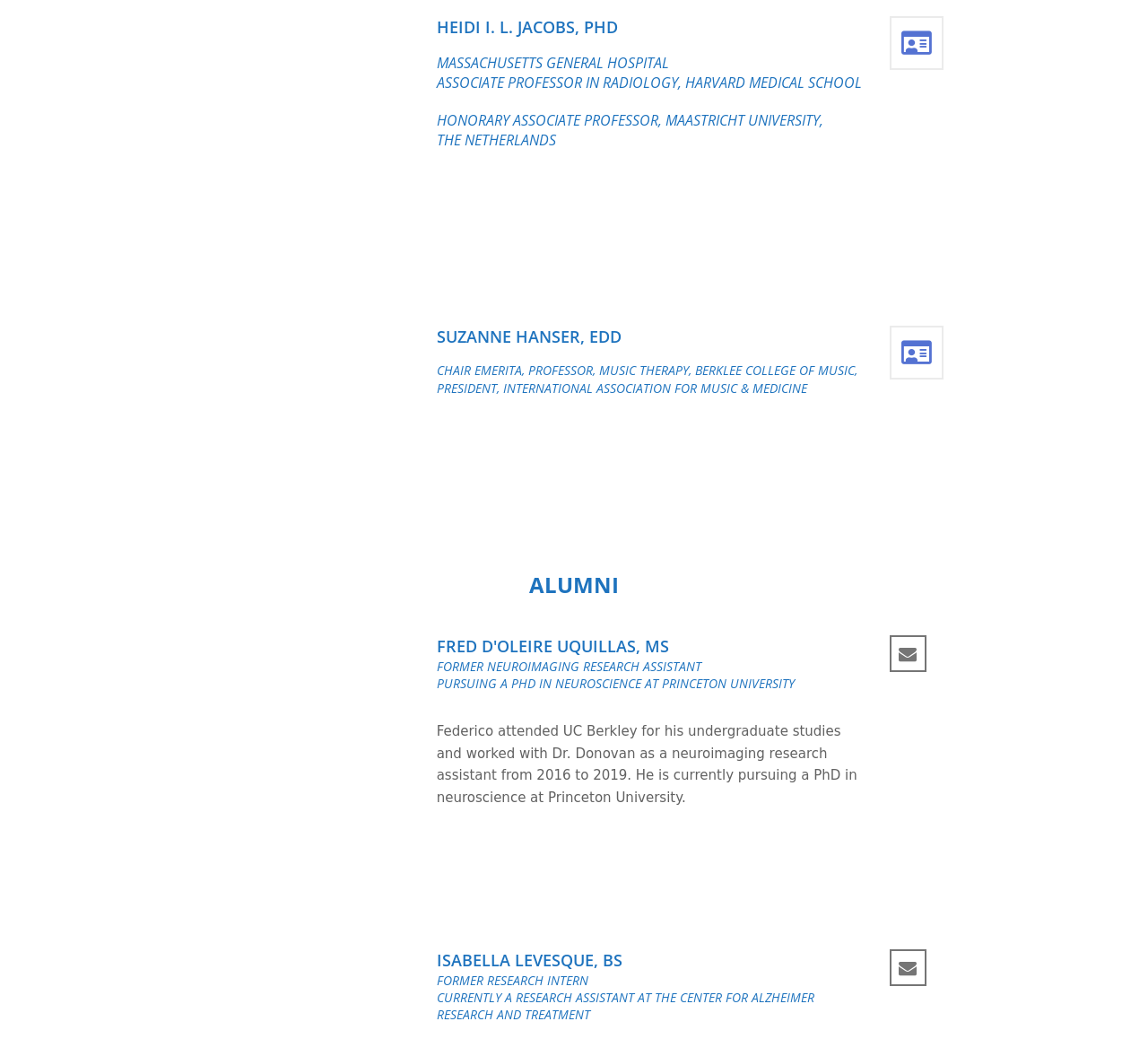What is Isabella Levesque's current occupation?
Provide a detailed answer to the question using information from the image.

According to the heading 'CURRENTLY A RESEARCH ASSISTANT AT THE CENTER FOR ALZHEIMER RESEARCH AND TREATMENT', Isabella Levesque is currently a research assistant.